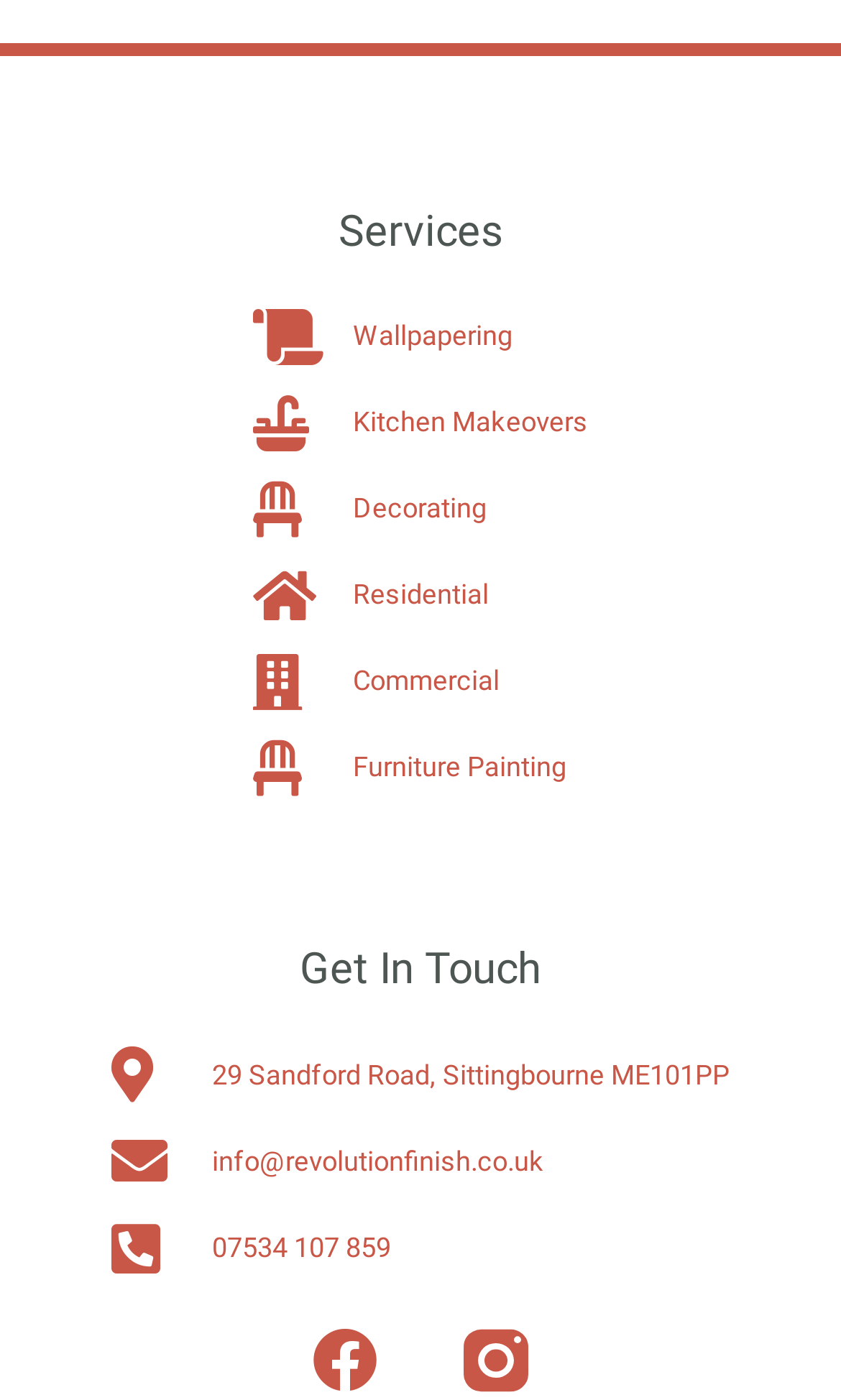What is the company's email address?
Using the image, provide a concise answer in one word or a short phrase.

info@revolutionfinish.co.uk